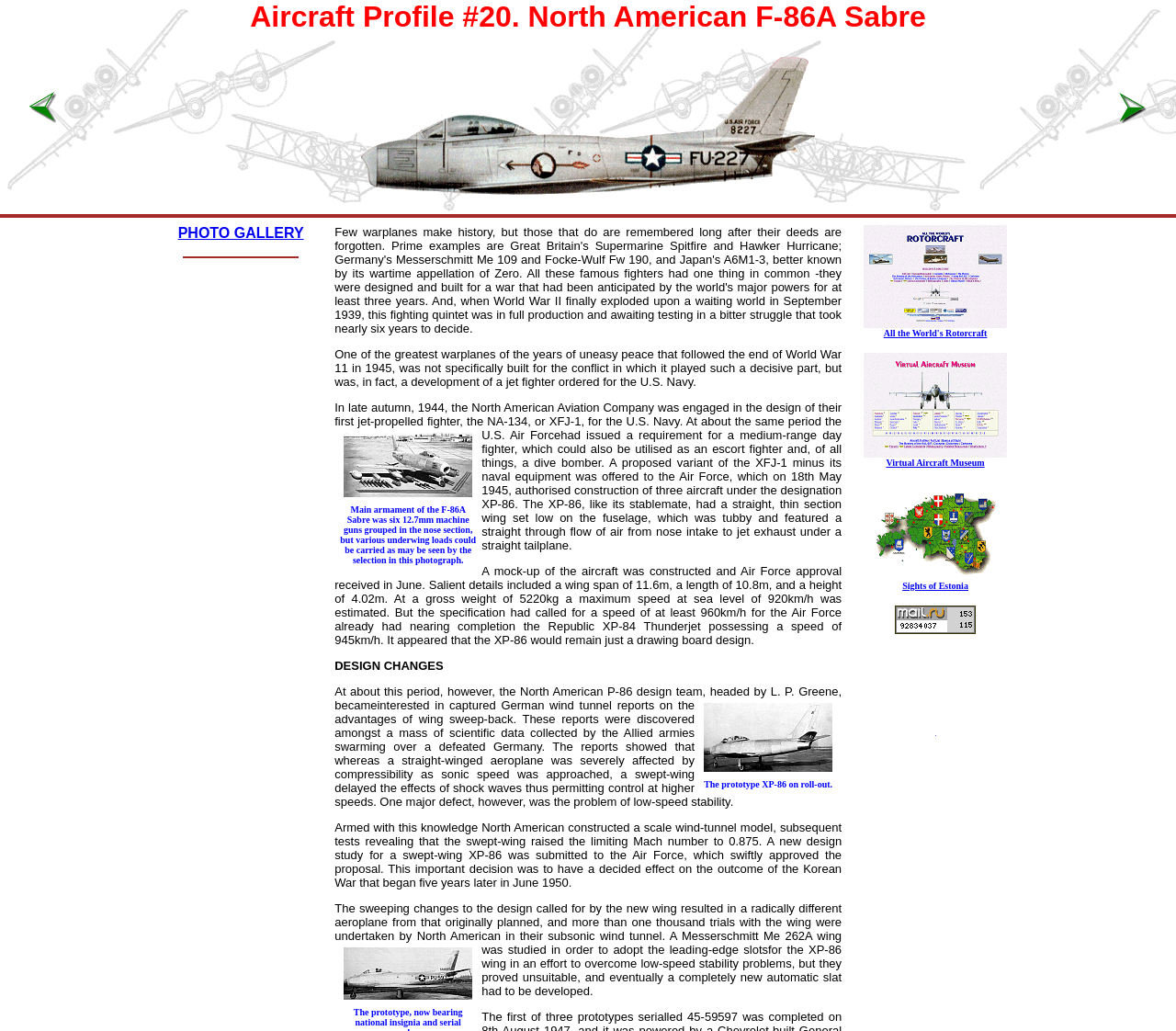Please answer the following question using a single word or phrase: 
What is the name of the museum mentioned on the webpage?

Virtual Aircraft Museum